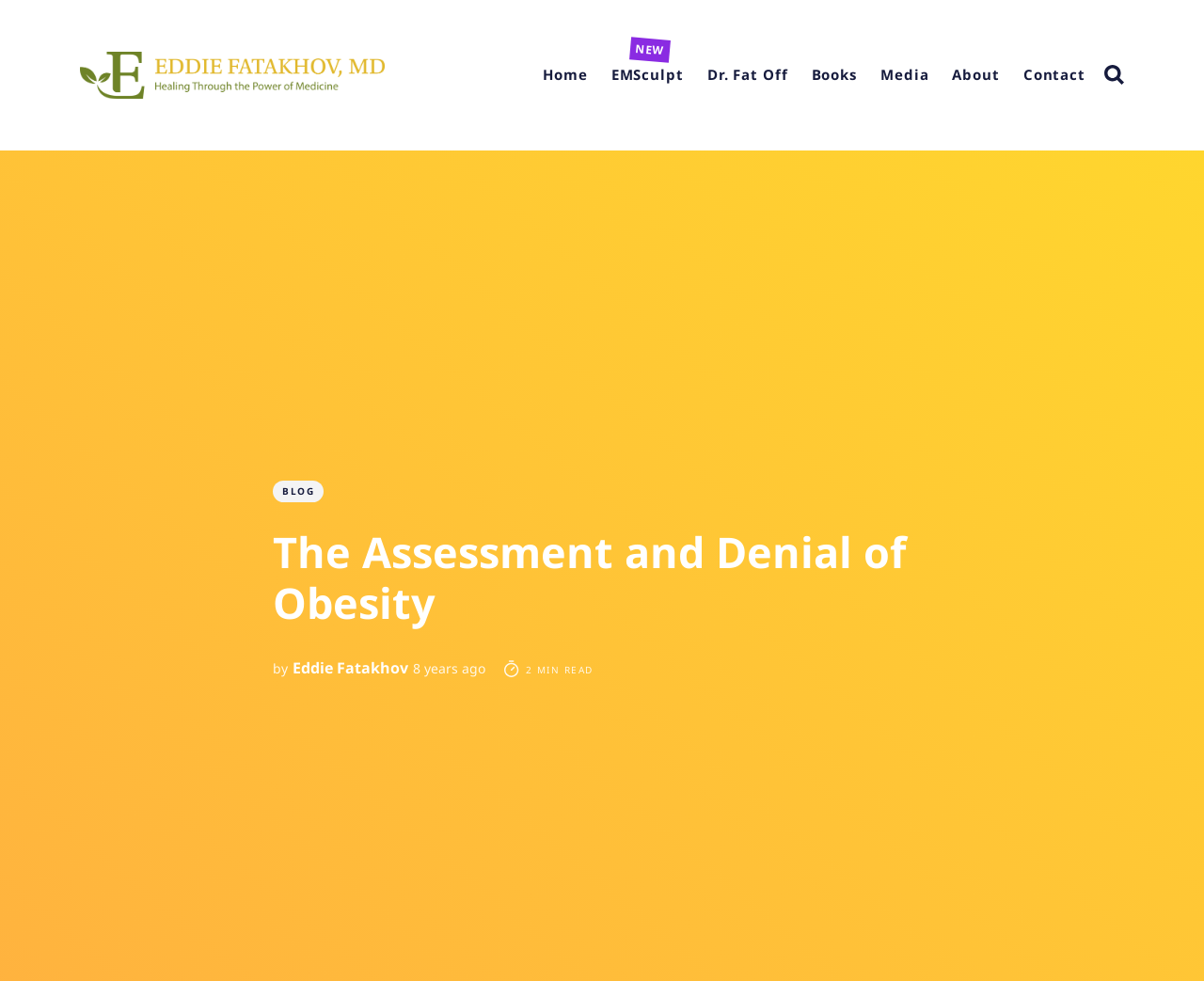Locate the bounding box coordinates of the element that needs to be clicked to carry out the instruction: "go to the home page". The coordinates should be given as four float numbers ranging from 0 to 1, i.e., [left, top, right, bottom].

[0.443, 0.064, 0.496, 0.09]